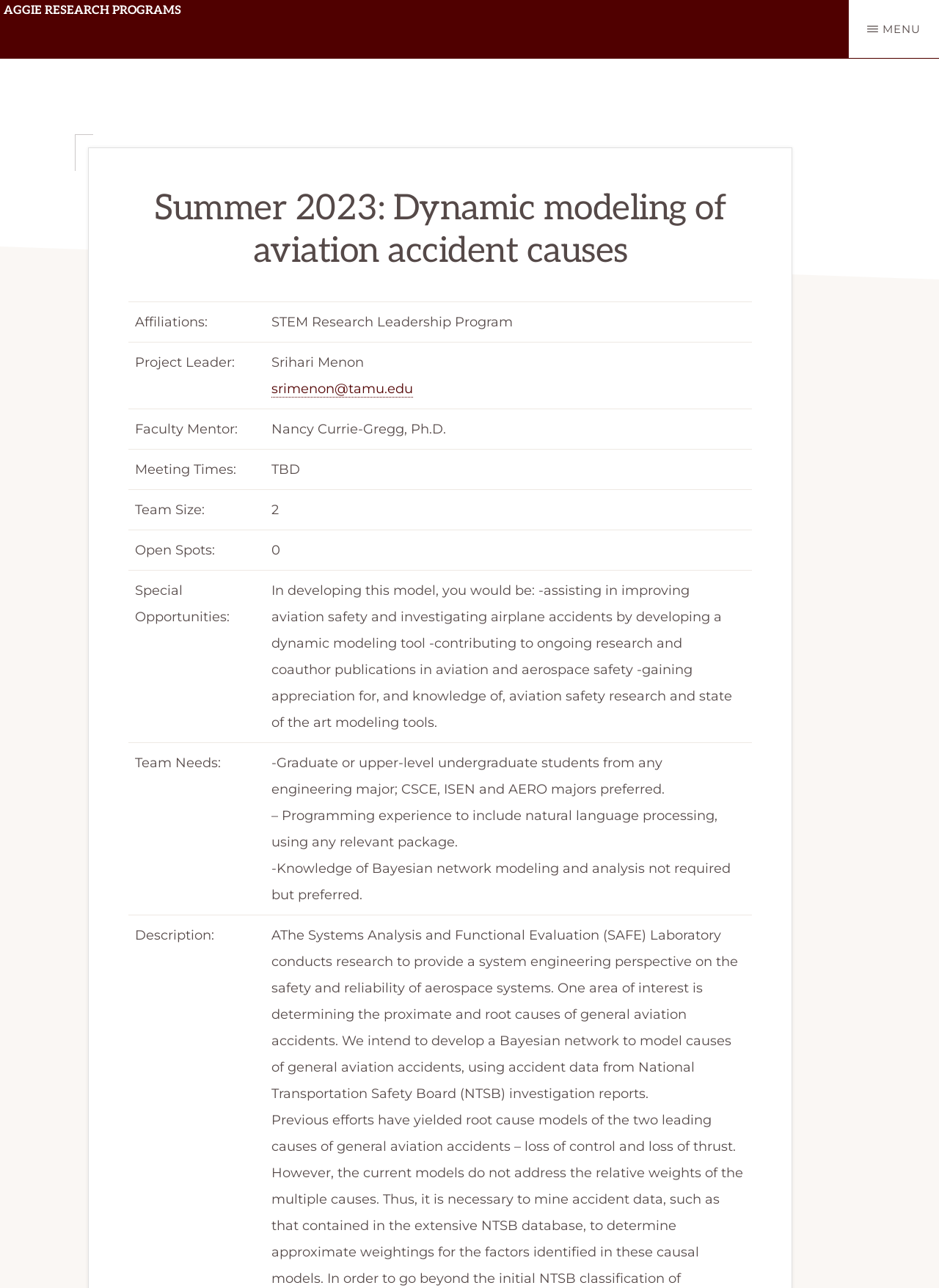Can you look at the image and give a comprehensive answer to the question:
What is the faculty mentor's name?

I found the answer by looking at the gridcell that contains the label 'Faculty Mentor:' and its corresponding value, which is 'Nancy Currie-Gregg, Ph.D.'.